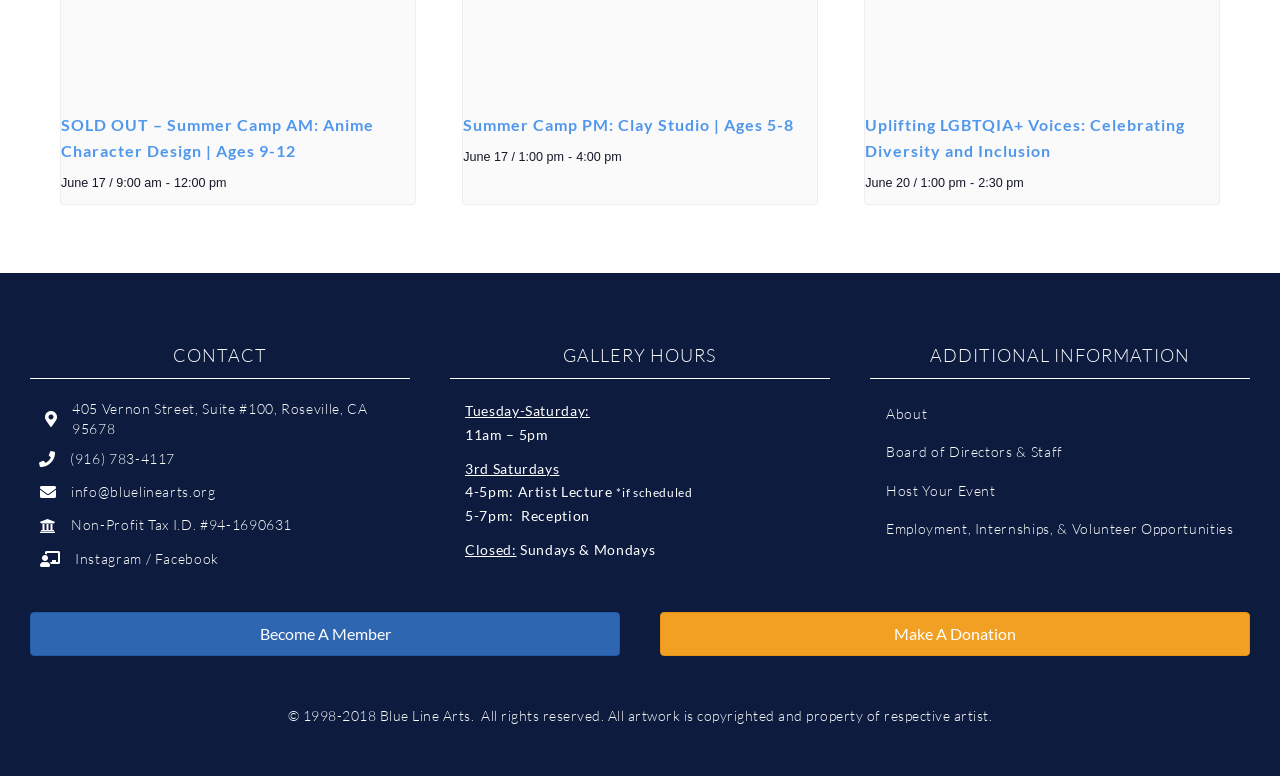Please determine the bounding box coordinates of the section I need to click to accomplish this instruction: "Search using the magnifying glass icon".

None